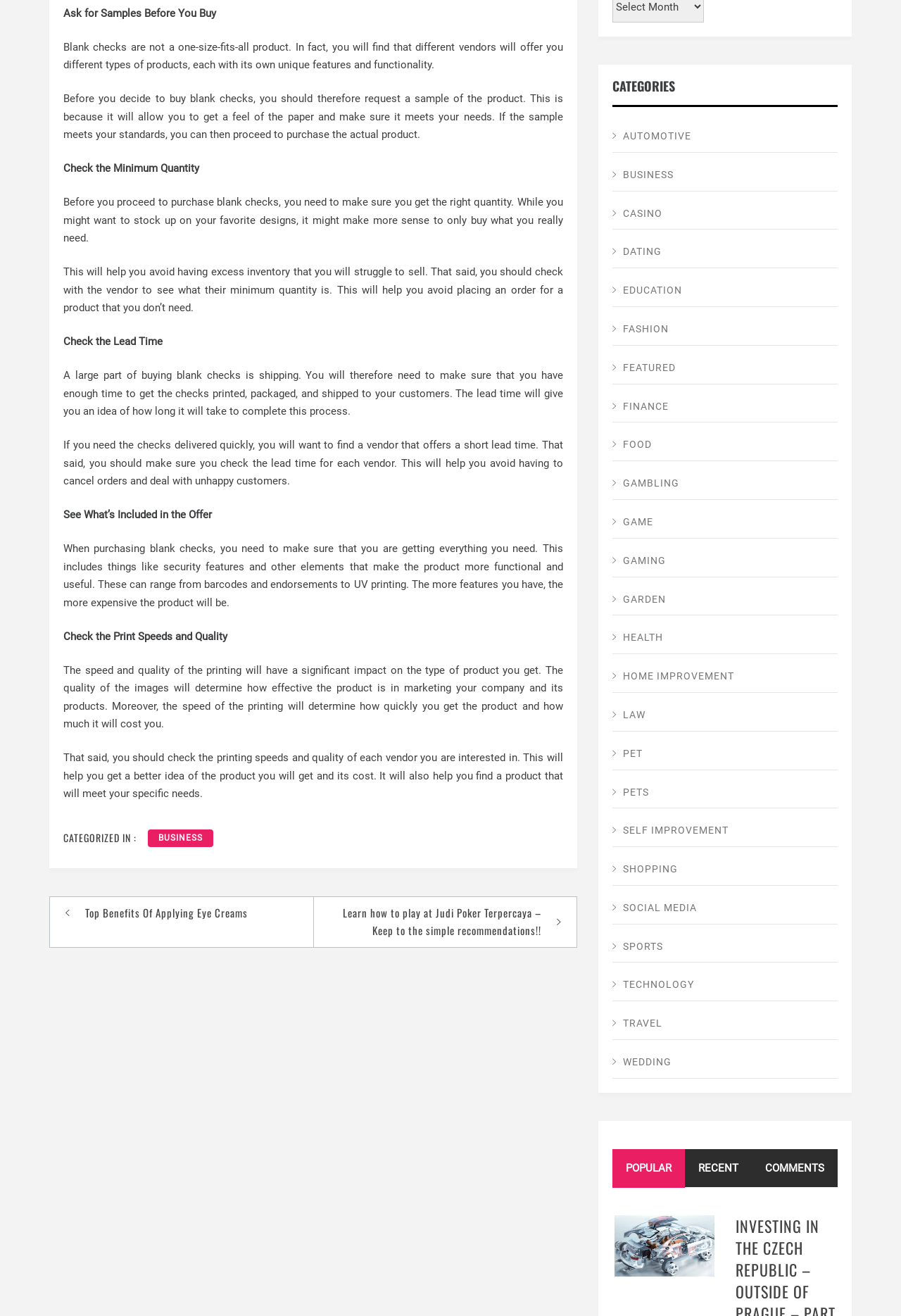What should you check when purchasing blank checks?
Please use the image to deliver a detailed and complete answer.

The webpage advises that when purchasing blank checks, you should check what's included in the offer, such as security features and other elements that make the product more functional and useful.